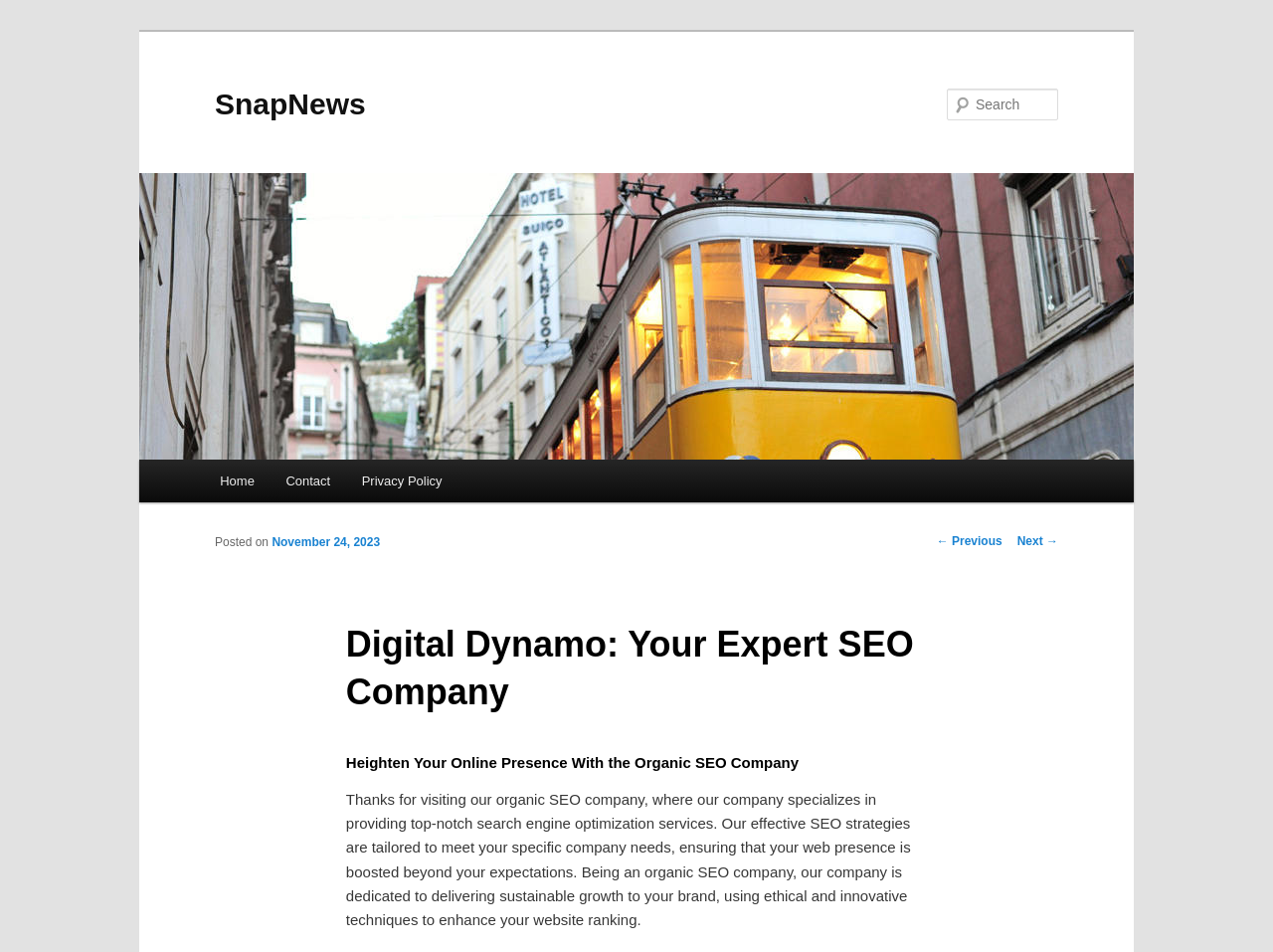Specify the bounding box coordinates for the region that must be clicked to perform the given instruction: "Click on the SnapNews link".

[0.169, 0.092, 0.287, 0.126]